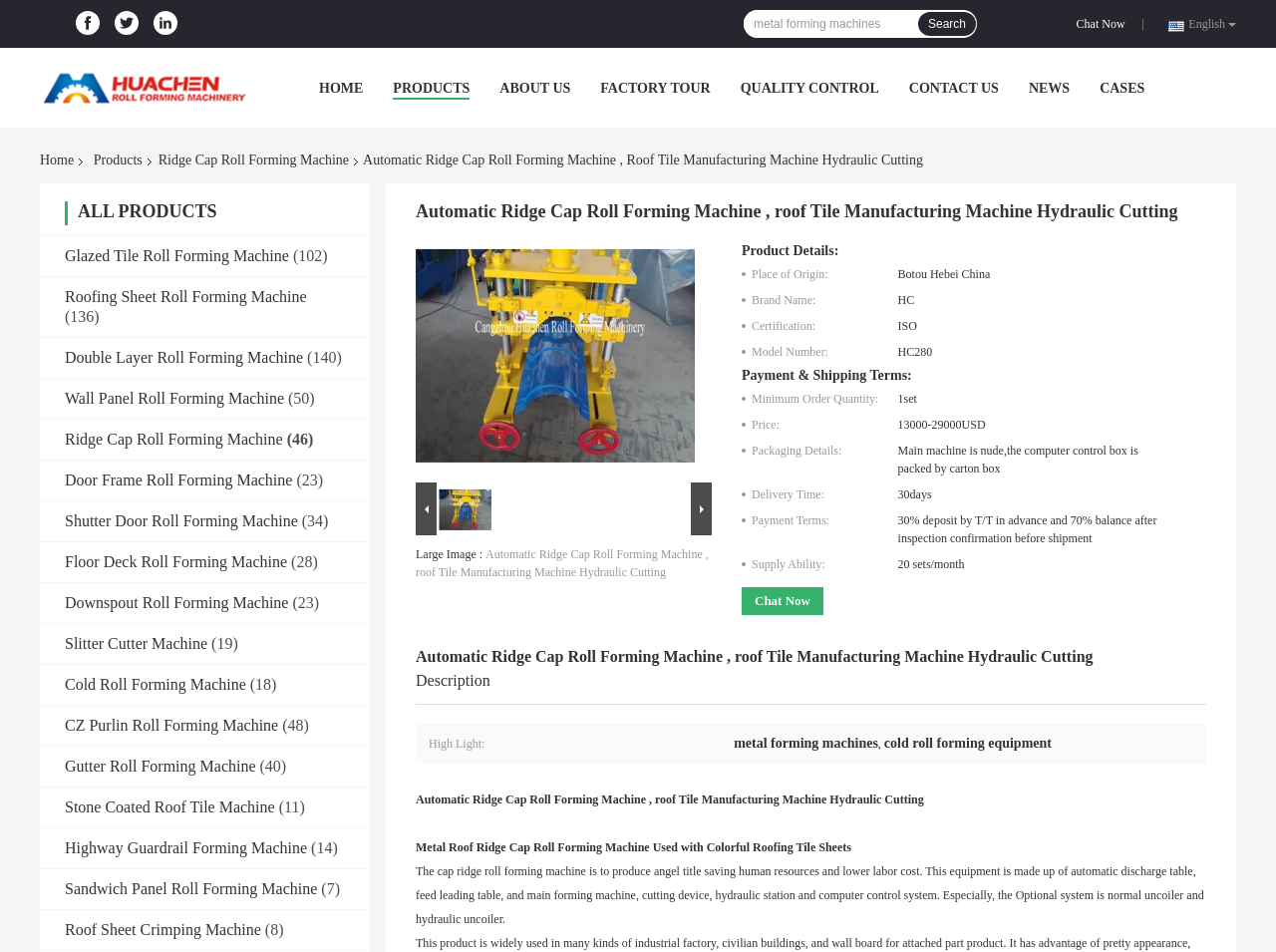Pinpoint the bounding box coordinates of the clickable element needed to complete the instruction: "Learn about the Automatic Ridge Cap Roll Forming Machine". The coordinates should be provided as four float numbers between 0 and 1: [left, top, right, bottom].

[0.28, 0.159, 0.723, 0.178]